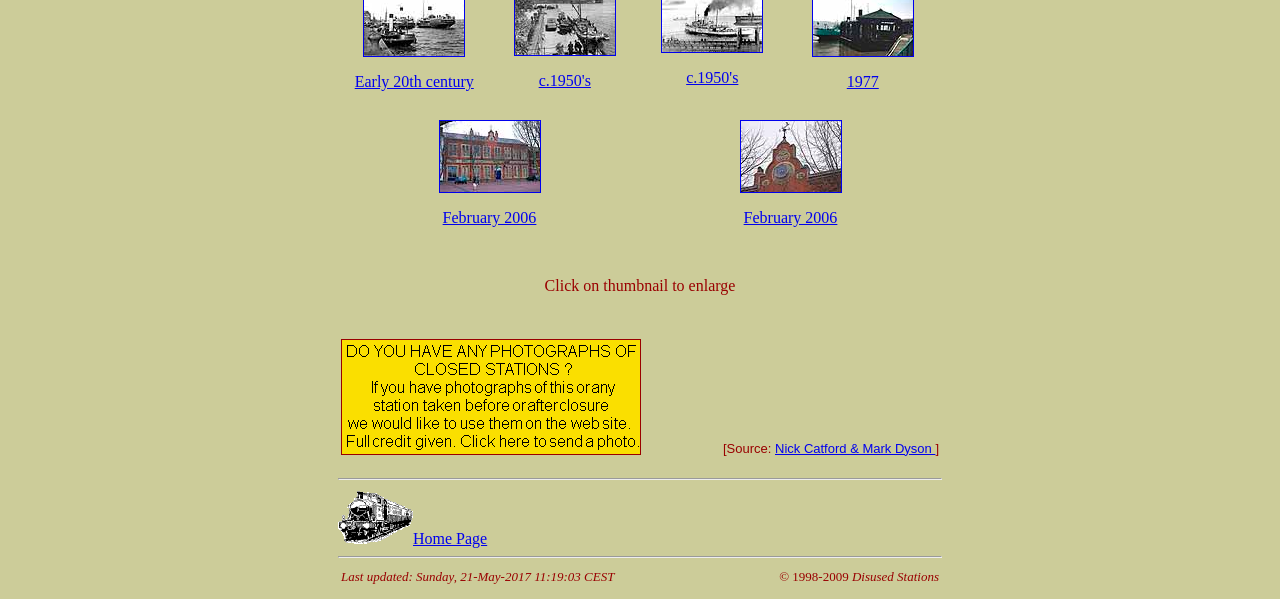Indicate the bounding box coordinates of the element that must be clicked to execute the instruction: "View the image". The coordinates should be given as four float numbers between 0 and 1, i.e., [left, top, right, bottom].

[0.266, 0.566, 0.501, 0.76]